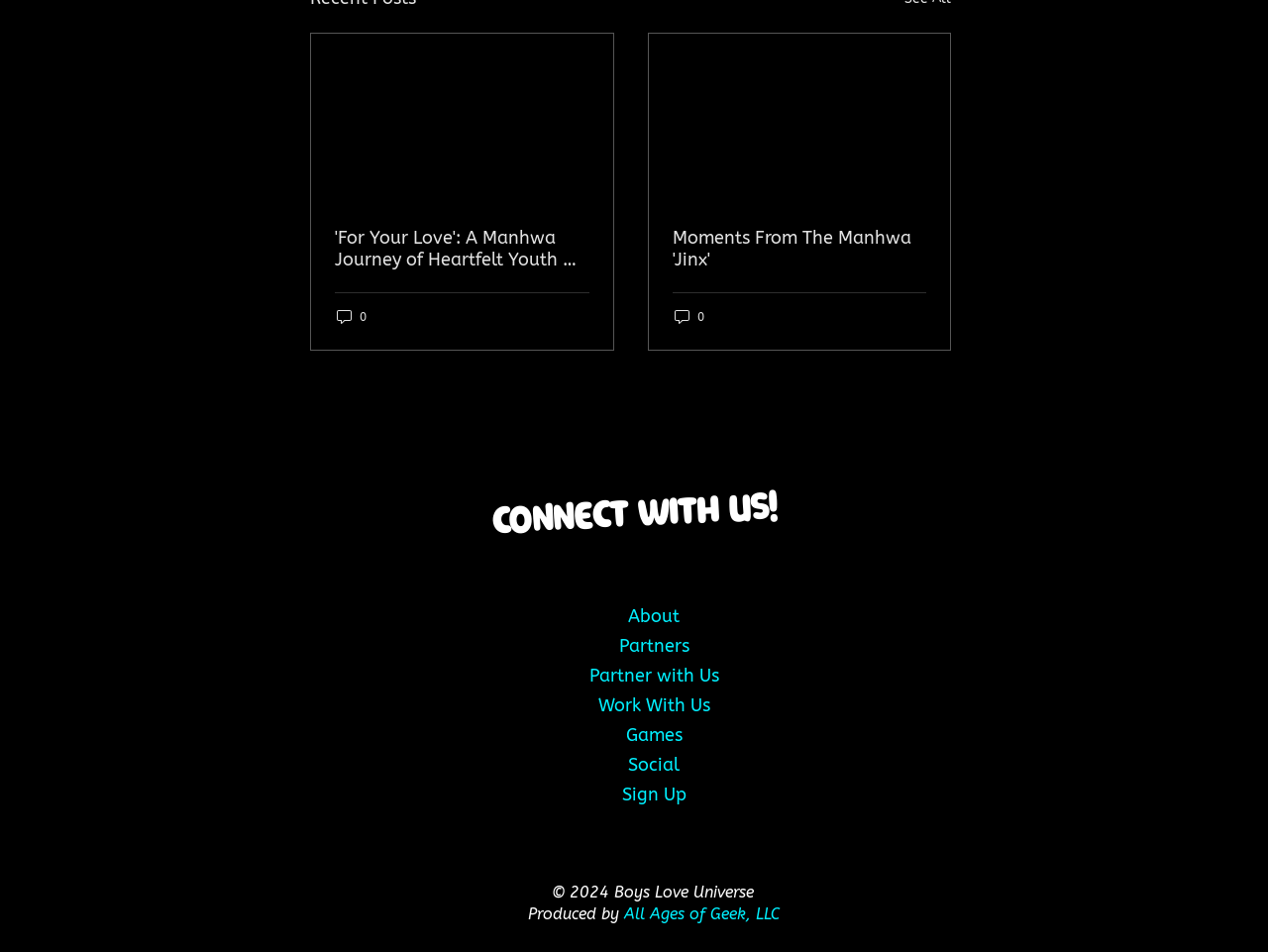Locate the bounding box coordinates of the segment that needs to be clicked to meet this instruction: "Click on the link 'About'".

[0.448, 0.631, 0.584, 0.663]